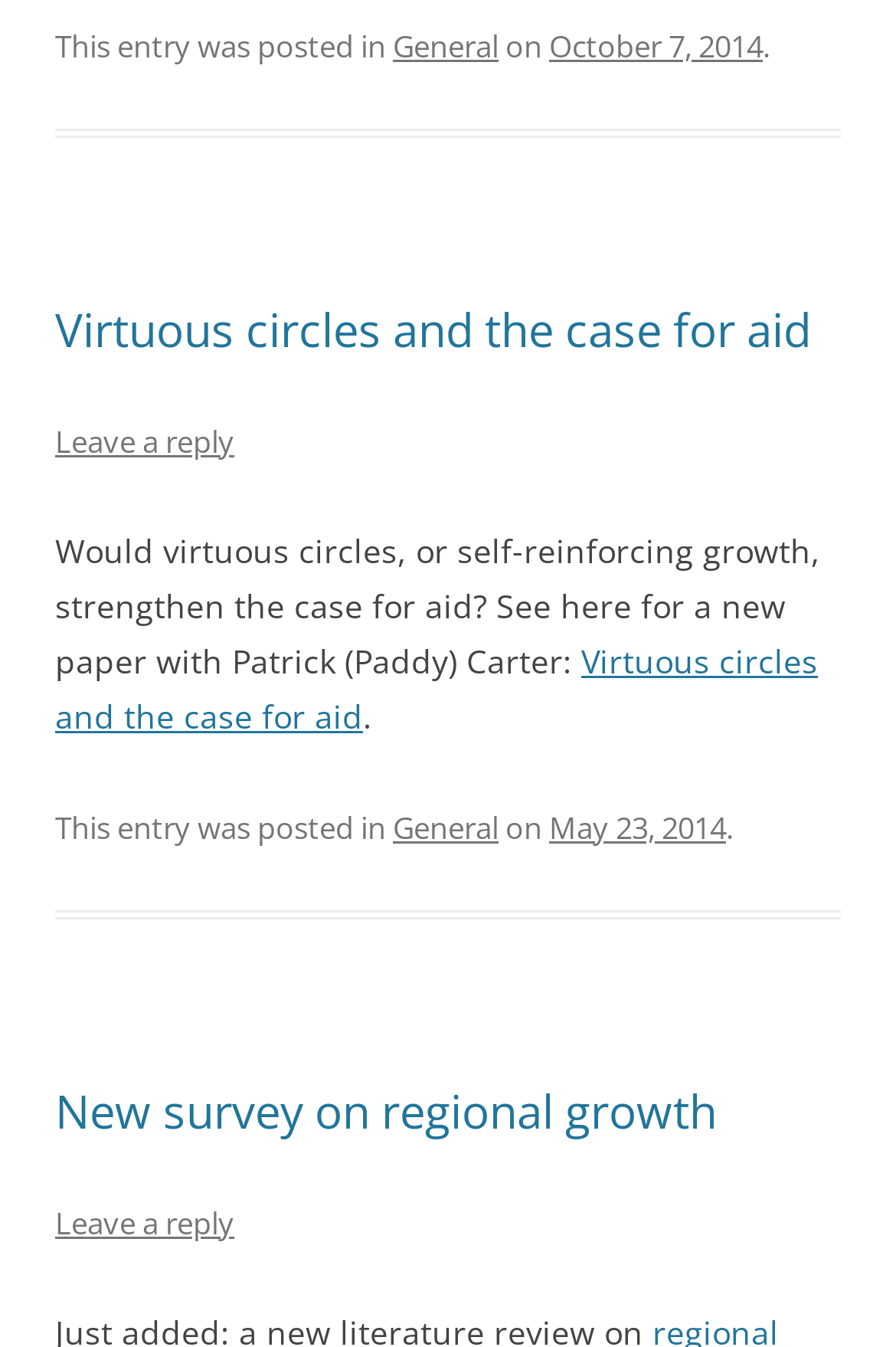Specify the bounding box coordinates of the area that needs to be clicked to achieve the following instruction: "Click on the link 'New survey on regional growth'".

[0.062, 0.801, 0.8, 0.847]